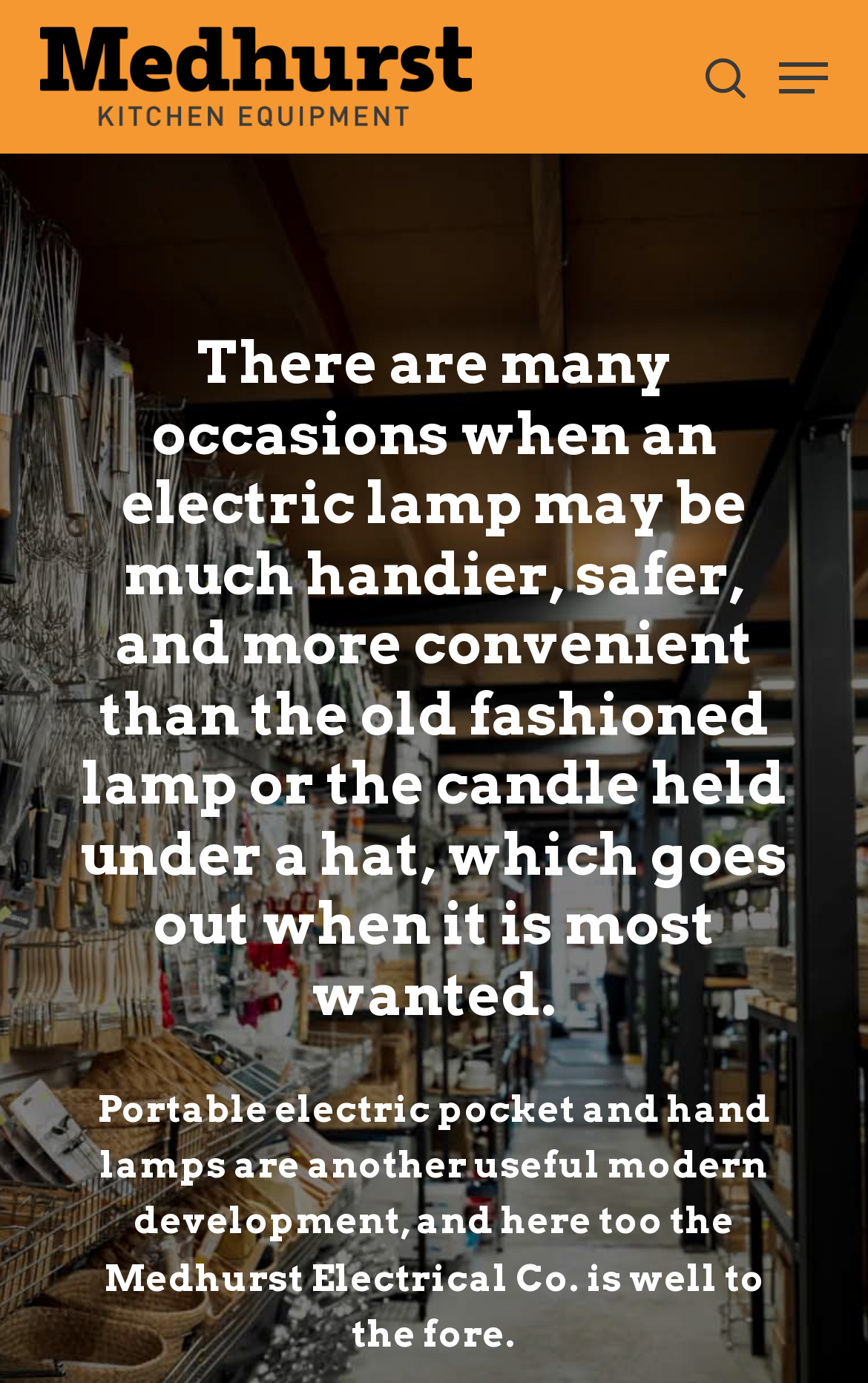Can you give a detailed response to the following question using the information from the image? Is the navigation menu expanded?

The link element 'Navigation Menu' has an attribute 'expanded' set to 'False', indicating that the navigation menu is not expanded.